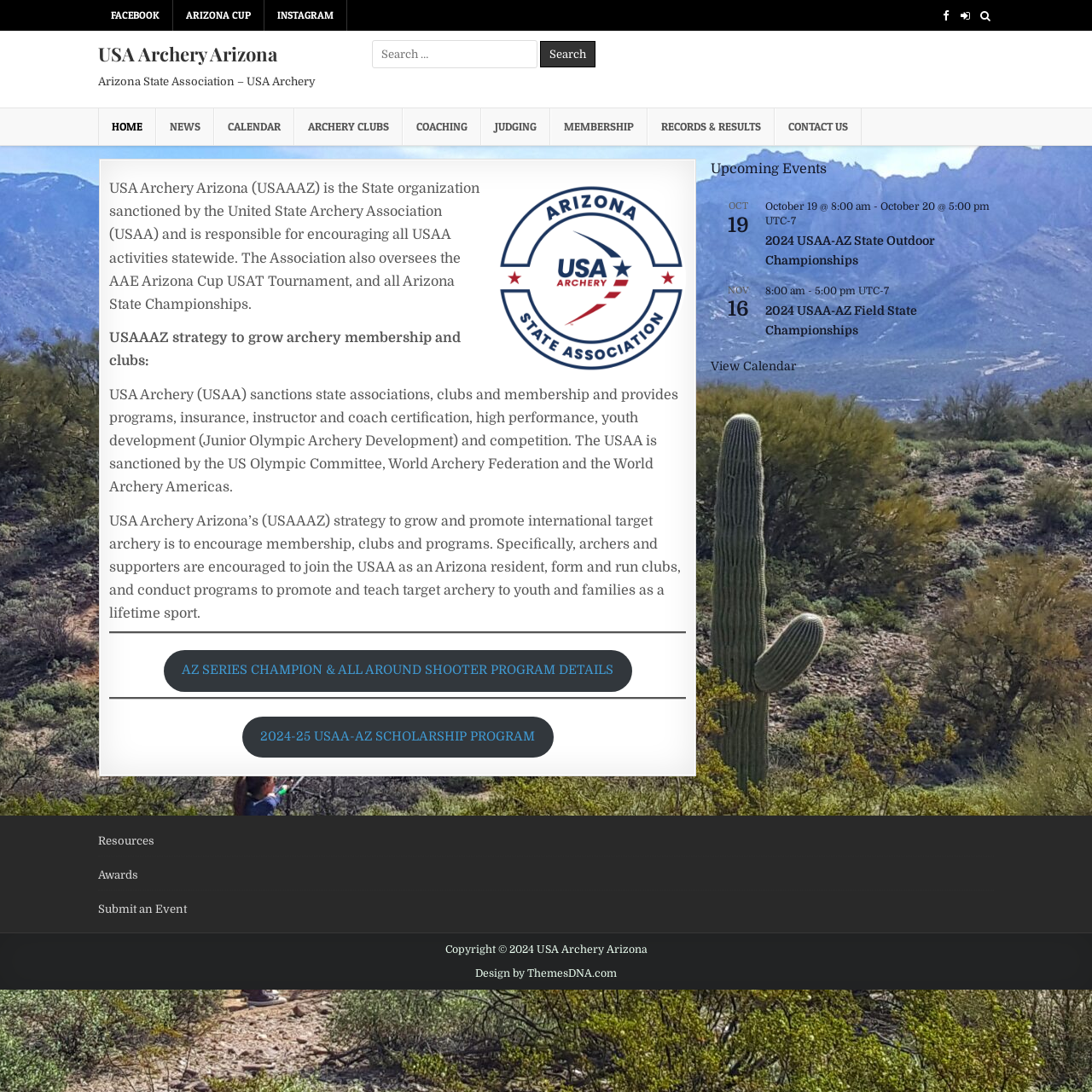Kindly provide the bounding box coordinates of the section you need to click on to fulfill the given instruction: "View Calendar".

[0.651, 0.329, 0.729, 0.343]